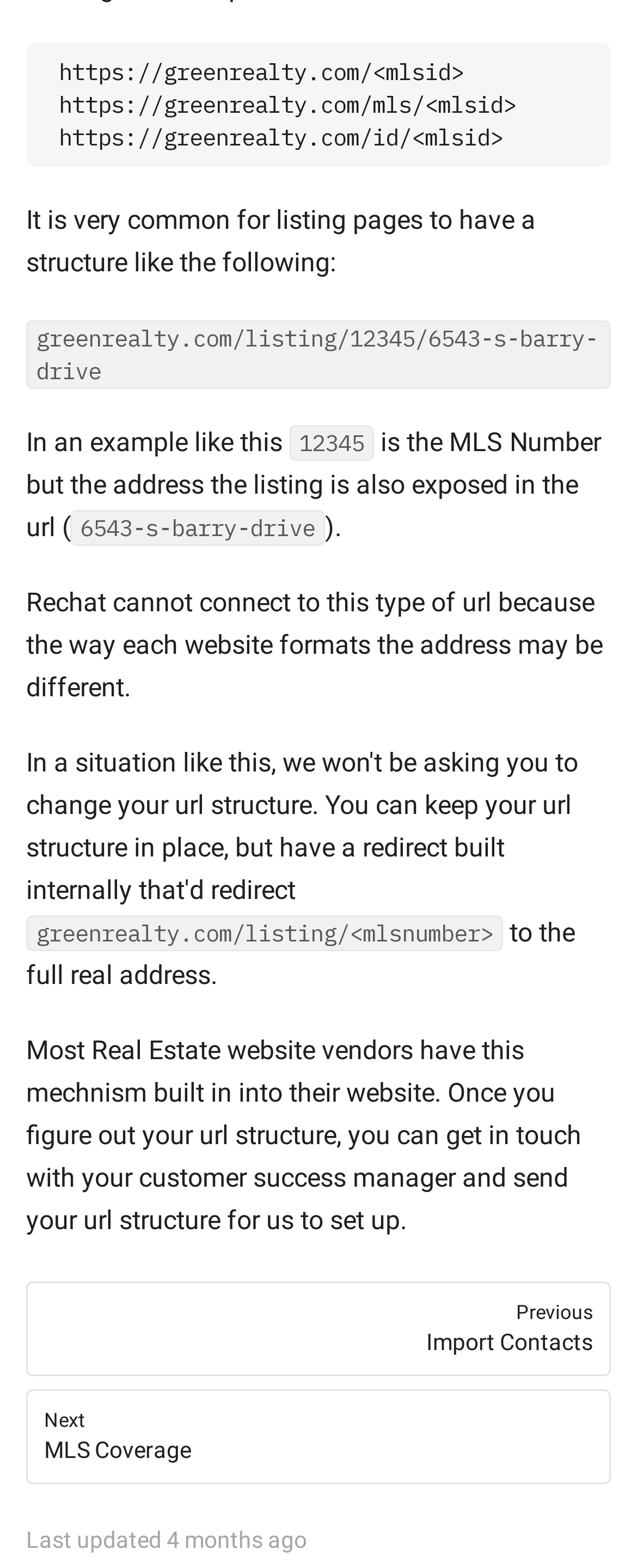Analyze the image and deliver a detailed answer to the question: Why can't Rechat connect to this type of URL?

According to the webpage, Rechat cannot connect to URLs like 'greenrealty.com/listing/12345/6543-s-barry-drive' because each website formats the address differently, making it difficult for Rechat to connect.